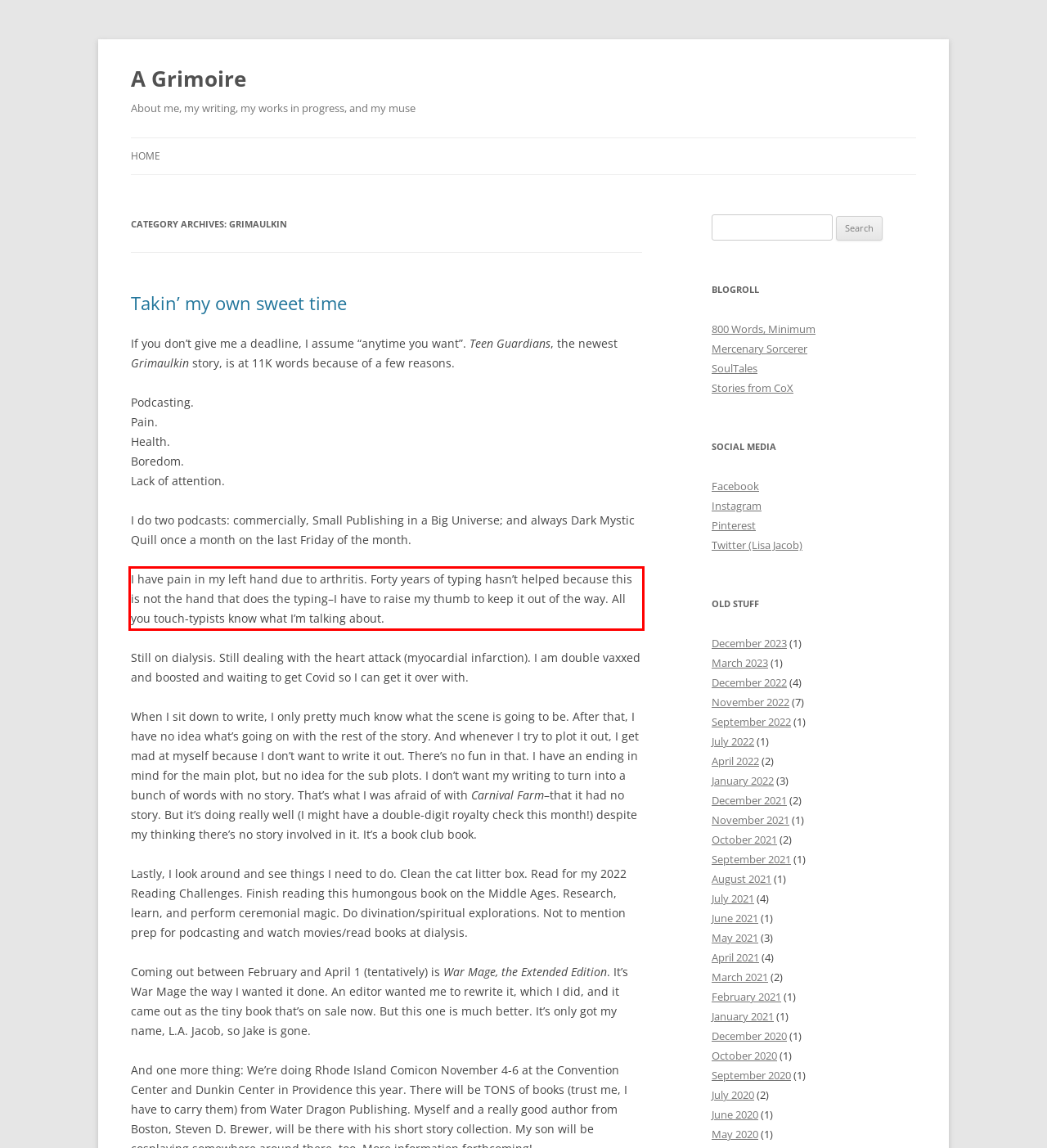You are provided with a screenshot of a webpage featuring a red rectangle bounding box. Extract the text content within this red bounding box using OCR.

I have pain in my left hand due to arthritis. Forty years of typing hasn’t helped because this is not the hand that does the typing–I have to raise my thumb to keep it out of the way. All you touch-typists know what I’m talking about.